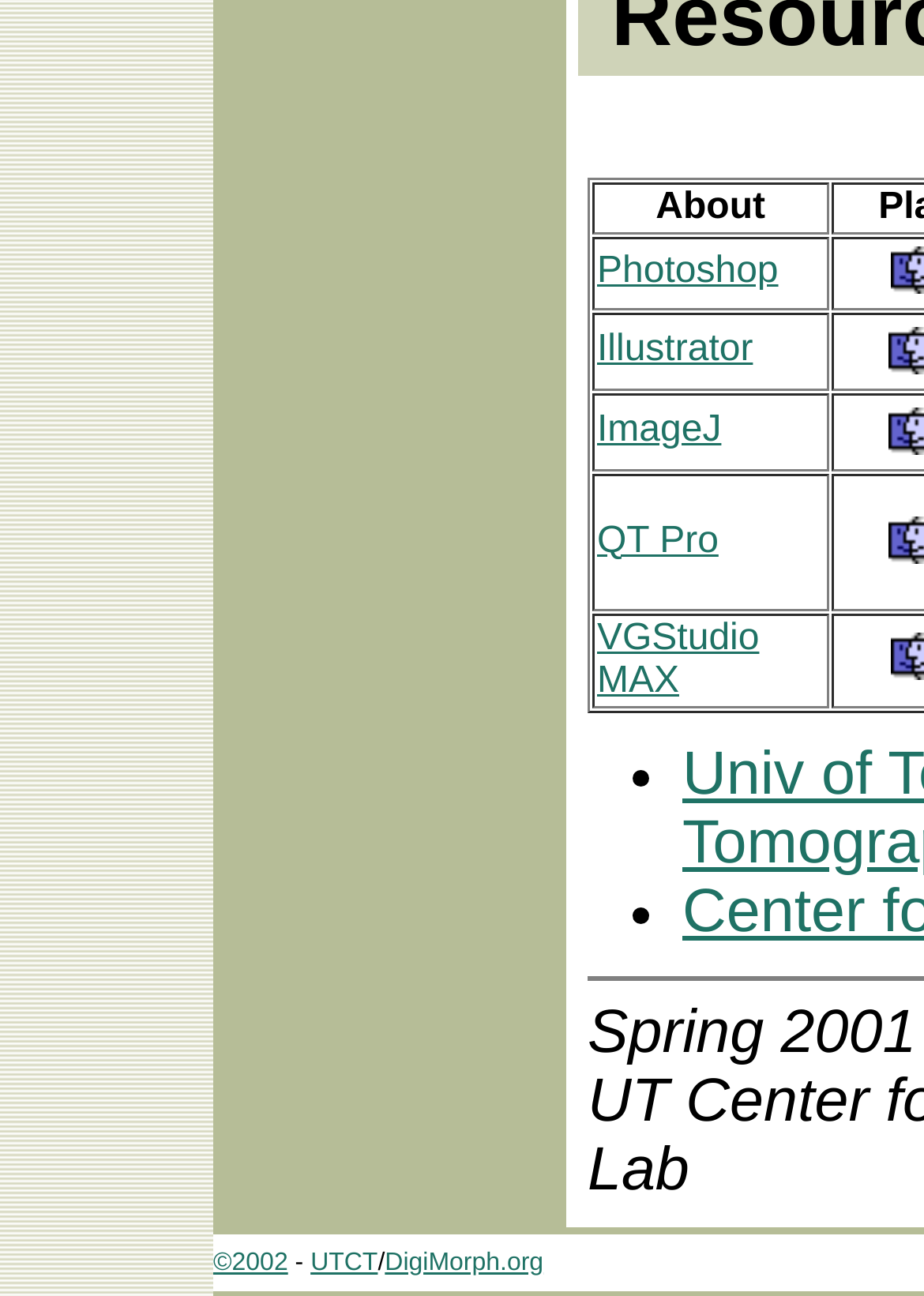How many software options are listed?
Look at the image and provide a short answer using one word or a phrase.

5